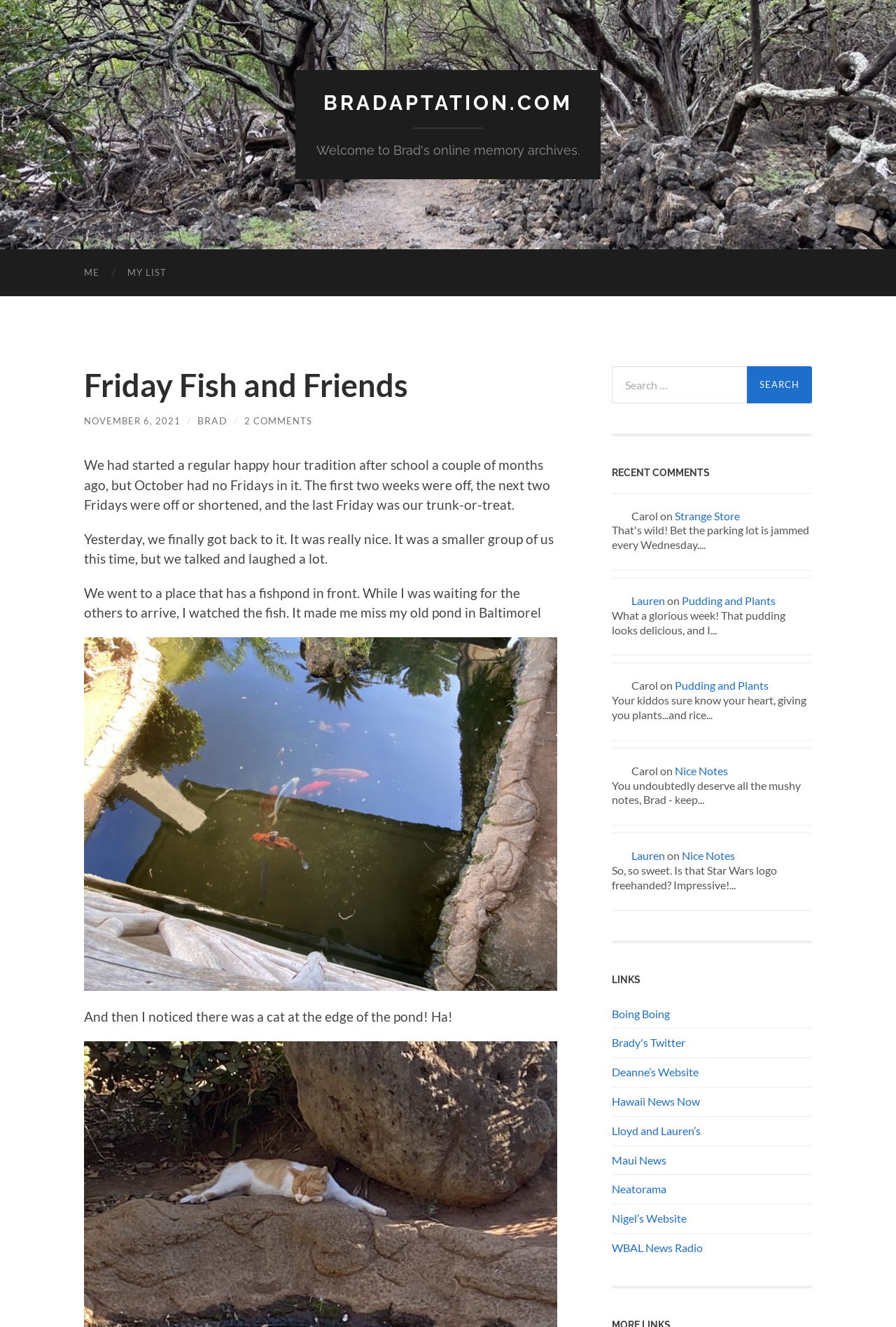Could you locate the bounding box coordinates for the section that should be clicked to accomplish this task: "Read recent comments".

[0.683, 0.351, 0.906, 0.36]